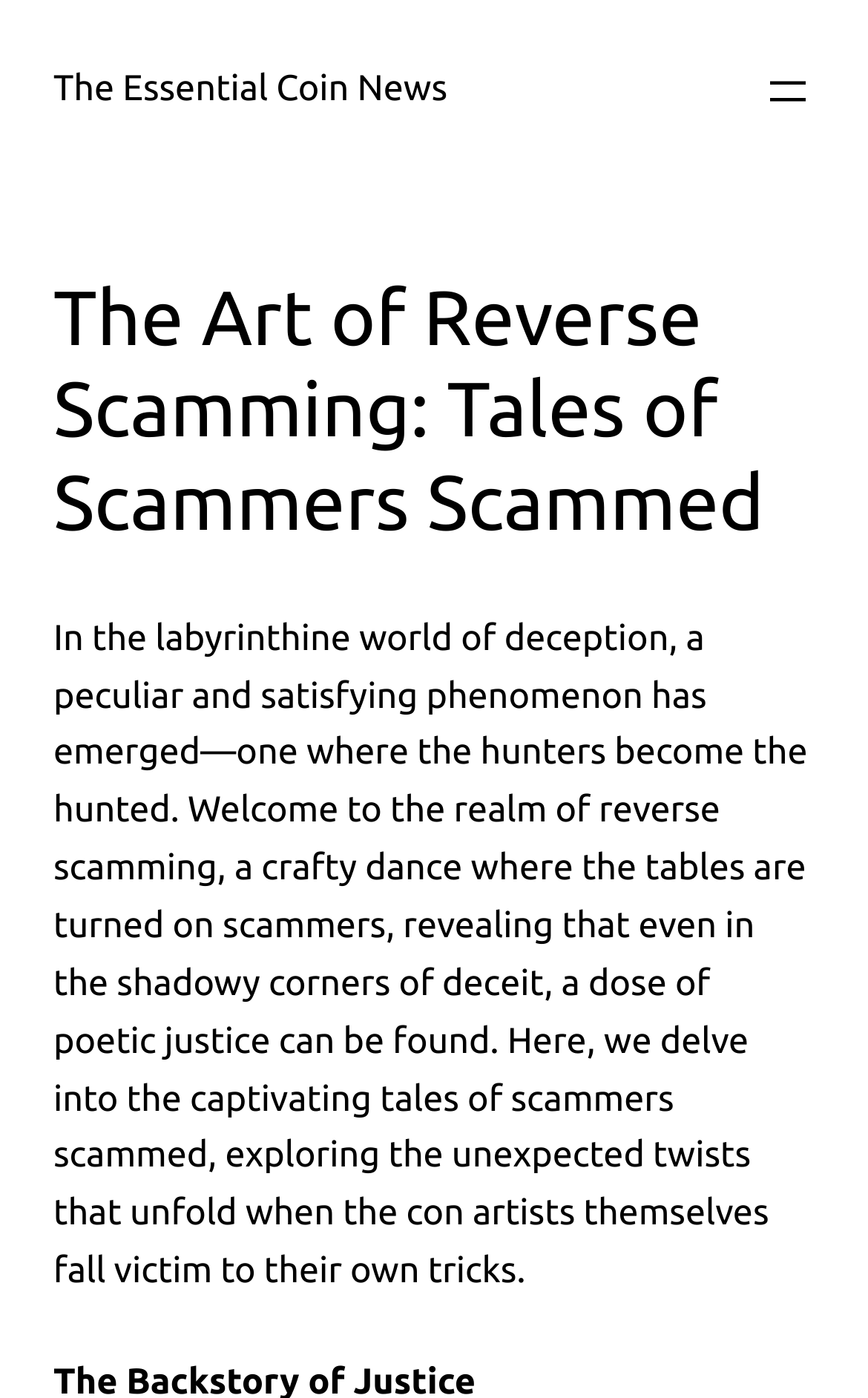Can you extract the primary headline text from the webpage?

The Art of Reverse Scamming: Tales of Scammers Scammed